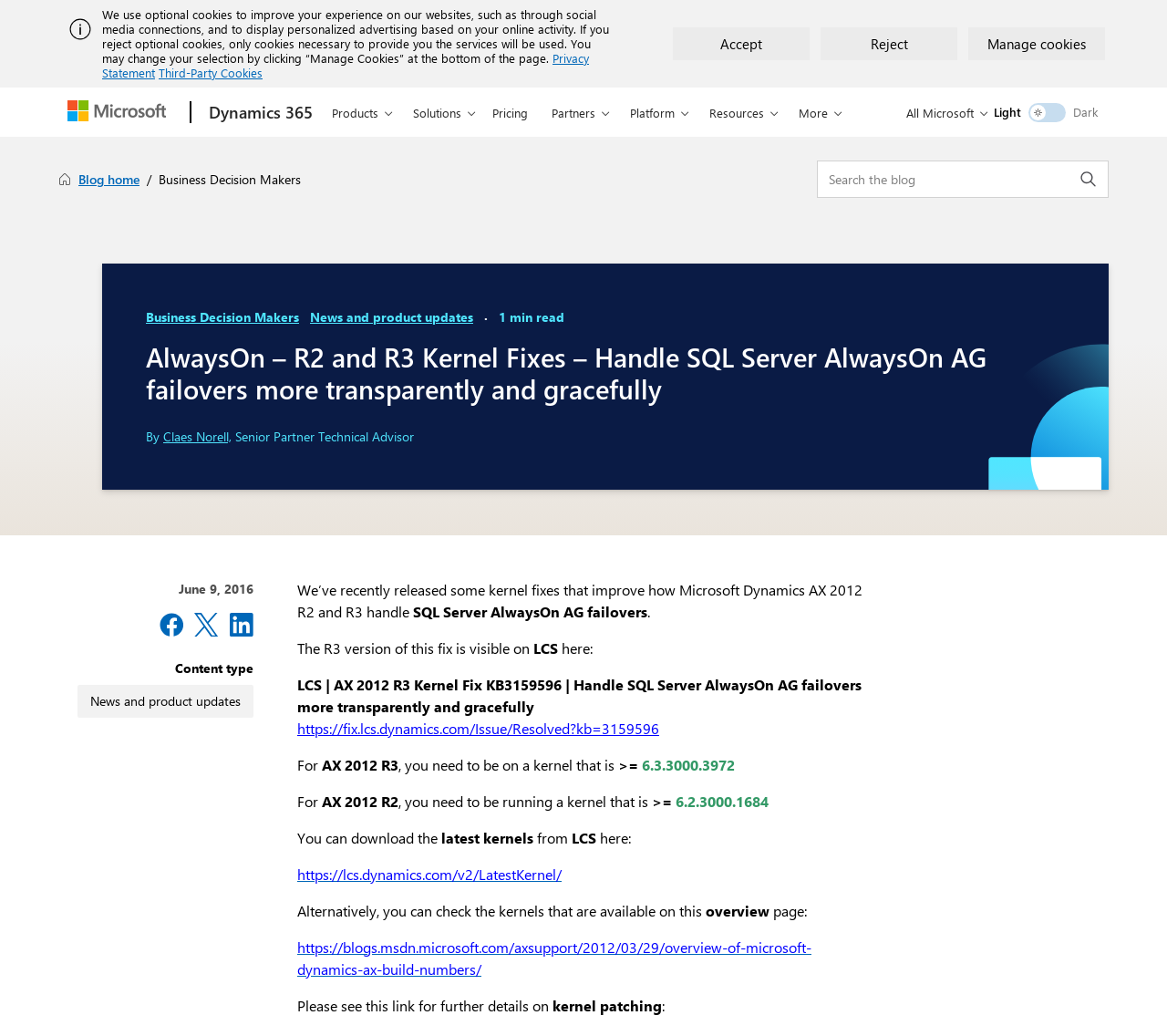Deliver a detailed narrative of the webpage's visual and textual elements.

The webpage is a blog post from Microsoft Dynamics 365, titled "AlwaysOn - R2 and R3 Kernel Fixes - Handle SQL Server AlwaysOn AG failovers more transparently and gracefully". At the top of the page, there is a notification bar with an alert message and a few buttons to manage cookies. Below the notification bar, there is a header section with links to Microsoft, Dynamics 365, and a navigation menu with various options such as Products, Solutions, and Resources.

On the left side of the page, there is a sidebar with a search bar and a navigation menu that displays the current location within the site. The main content area is divided into sections, with the first section displaying the title of the blog post and the author's name, Claes Norell, along with a timestamp of June 9, 2016.

The main content of the blog post is a text article that discusses kernel fixes for Microsoft Dynamics AX 2012 R2 and R3, which improve the handling of SQL Server AlwaysOn AG failovers. The article provides details on the fixes, including the version numbers and links to download the latest kernels. There are also links to related resources, such as an overview of Microsoft Dynamics AX build numbers.

At the bottom of the page, there are social media links to share the article on Facebook, LinkedIn, and other platforms. Overall, the webpage is a technical blog post that provides information and resources on kernel fixes for Microsoft Dynamics AX users.